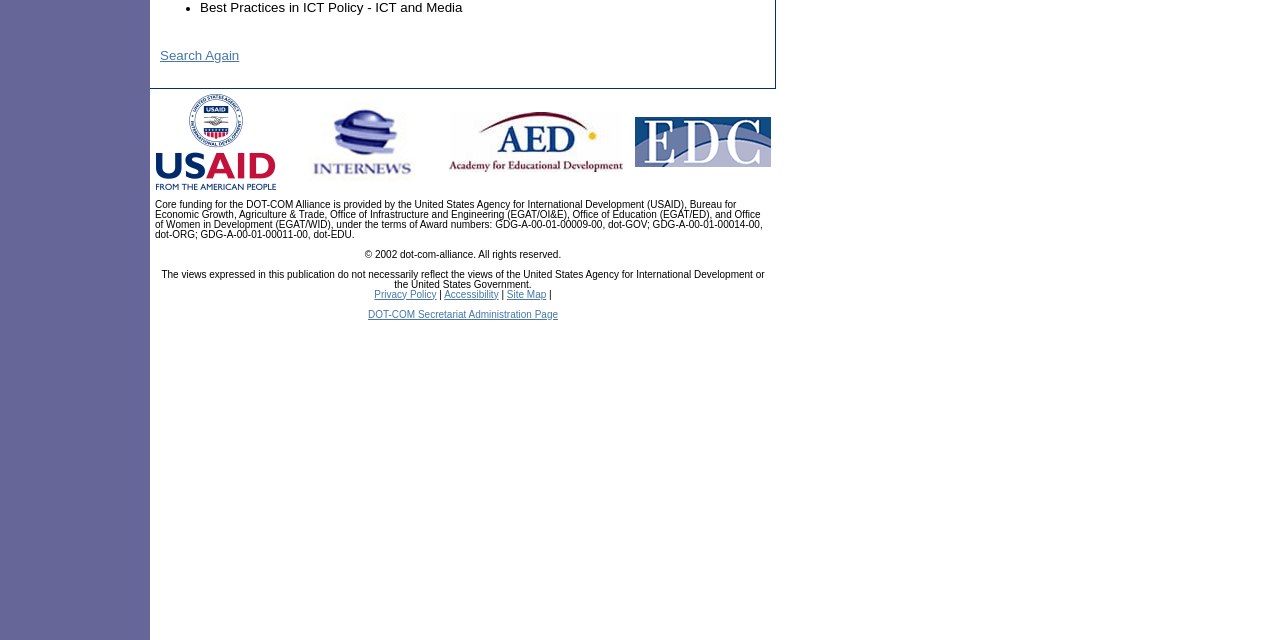Calculate the bounding box coordinates for the UI element based on the following description: "DOT-COM Secretariat Administration Page". Ensure the coordinates are four float numbers between 0 and 1, i.e., [left, top, right, bottom].

[0.287, 0.482, 0.436, 0.499]